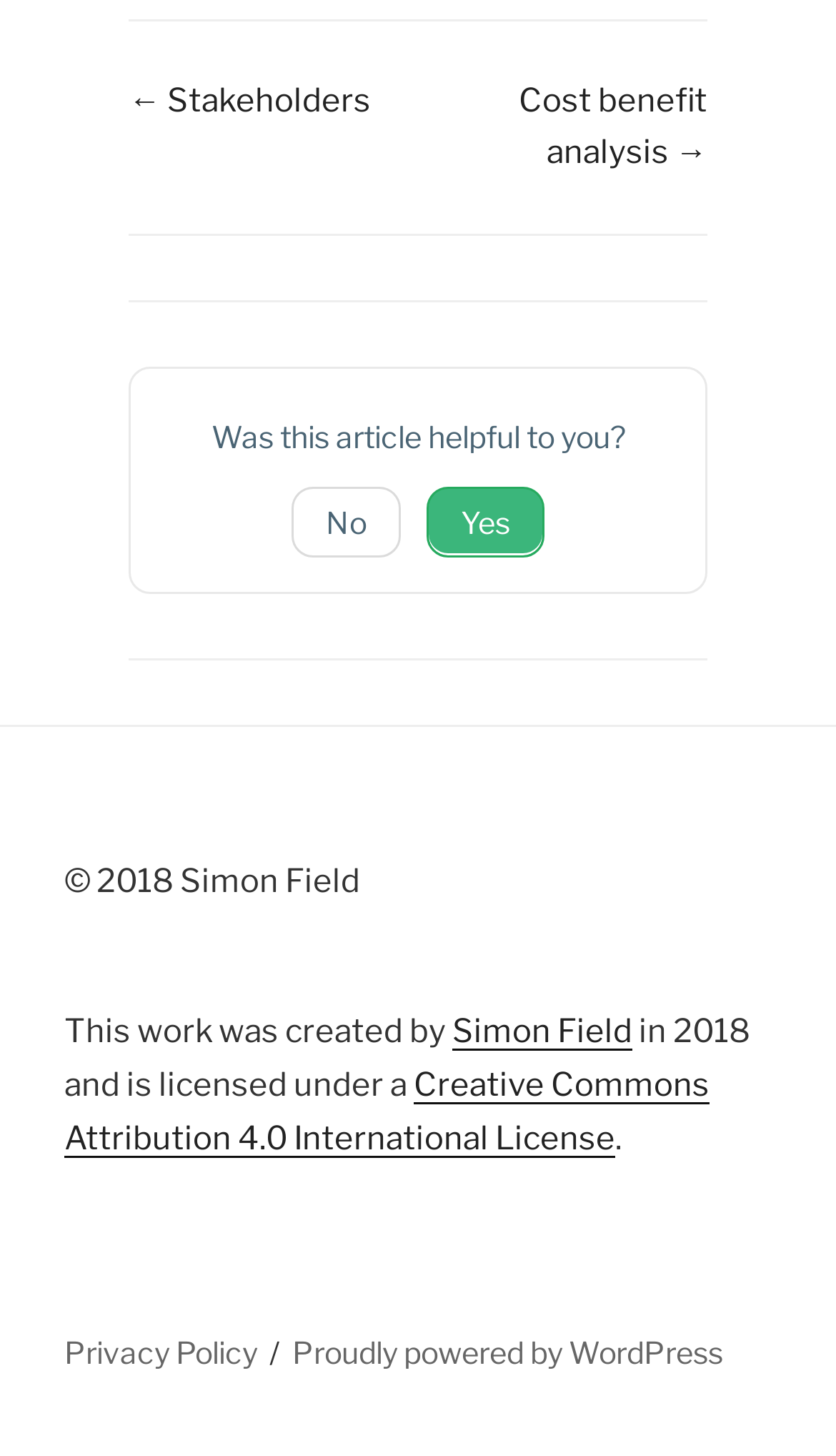Find and provide the bounding box coordinates for the UI element described with: "Simon Field".

[0.541, 0.695, 0.756, 0.722]